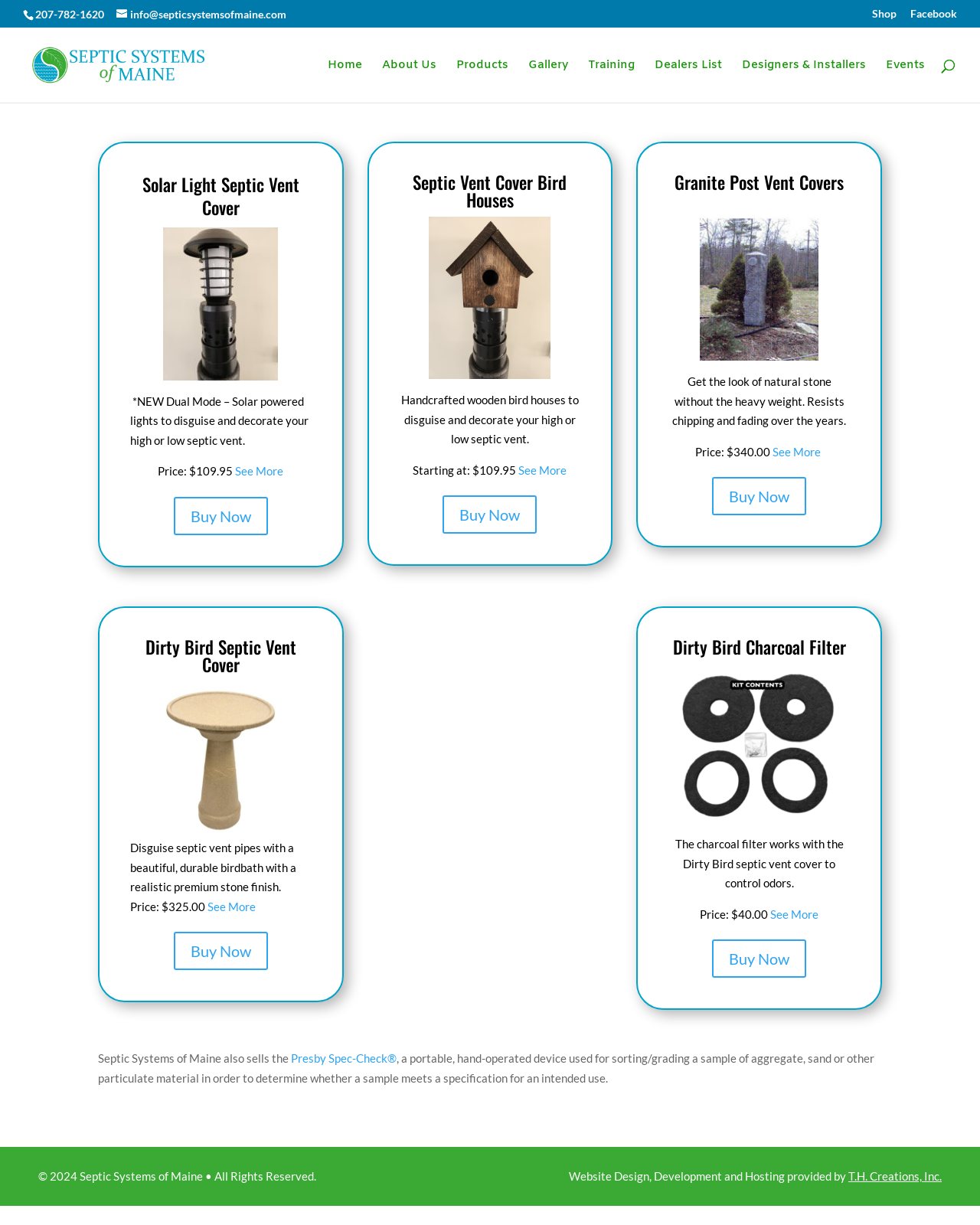Locate the bounding box coordinates of the UI element described by: "name="s" placeholder="Search …" title="Search for:"". The bounding box coordinates should consist of four float numbers between 0 and 1, i.e., [left, top, right, bottom].

[0.053, 0.022, 0.953, 0.023]